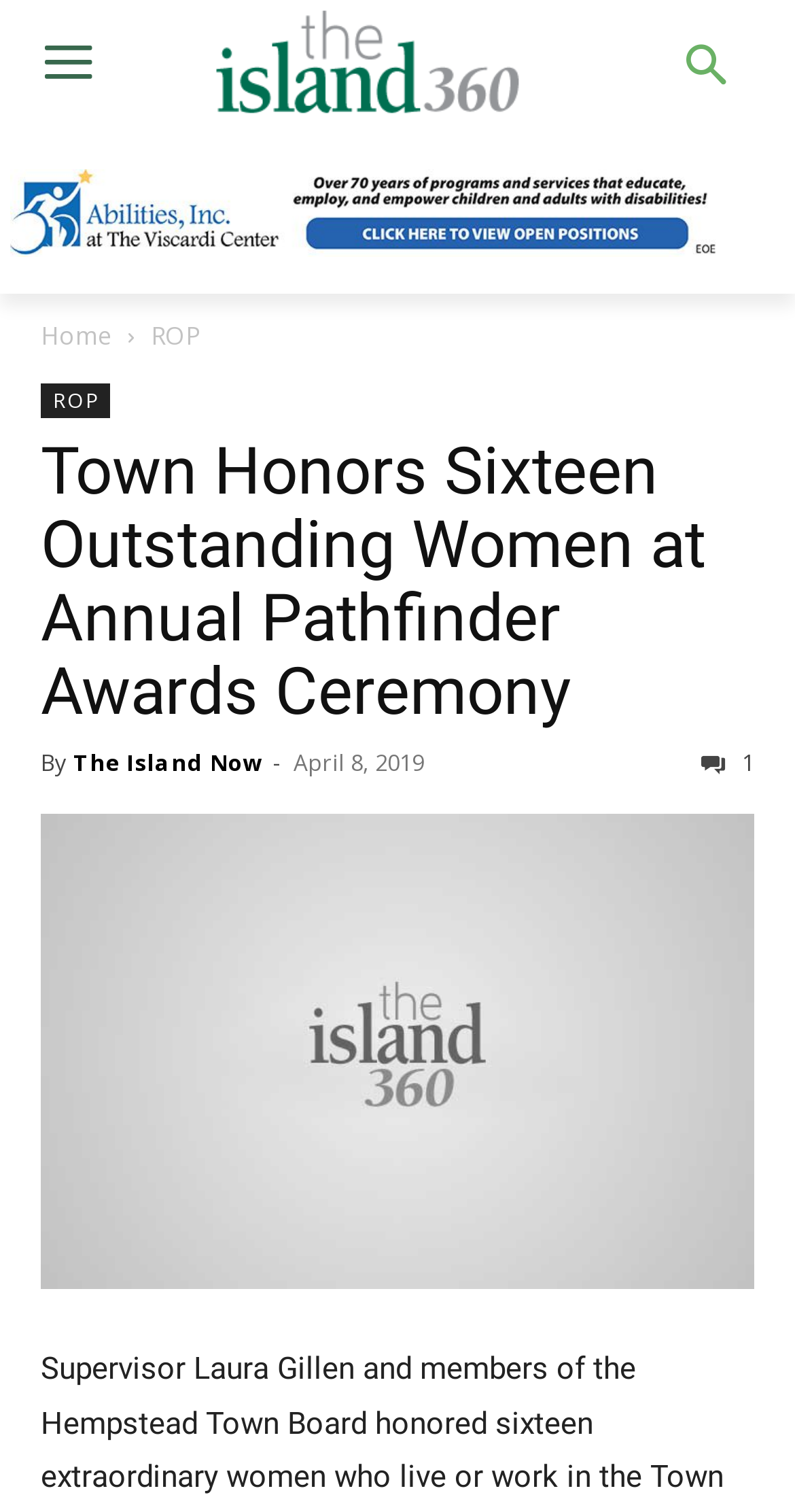What is the date of the article?
Use the image to answer the question with a single word or phrase.

April 8, 2019